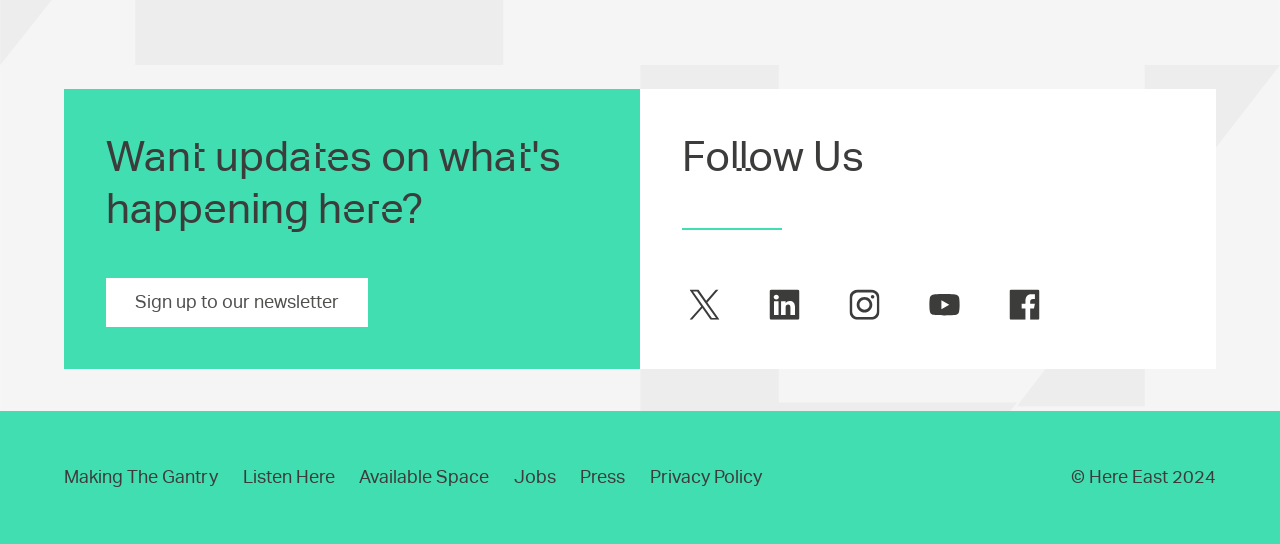Locate the bounding box of the user interface element based on this description: "aria-label="Here East on twitter"".

[0.533, 0.519, 0.568, 0.602]